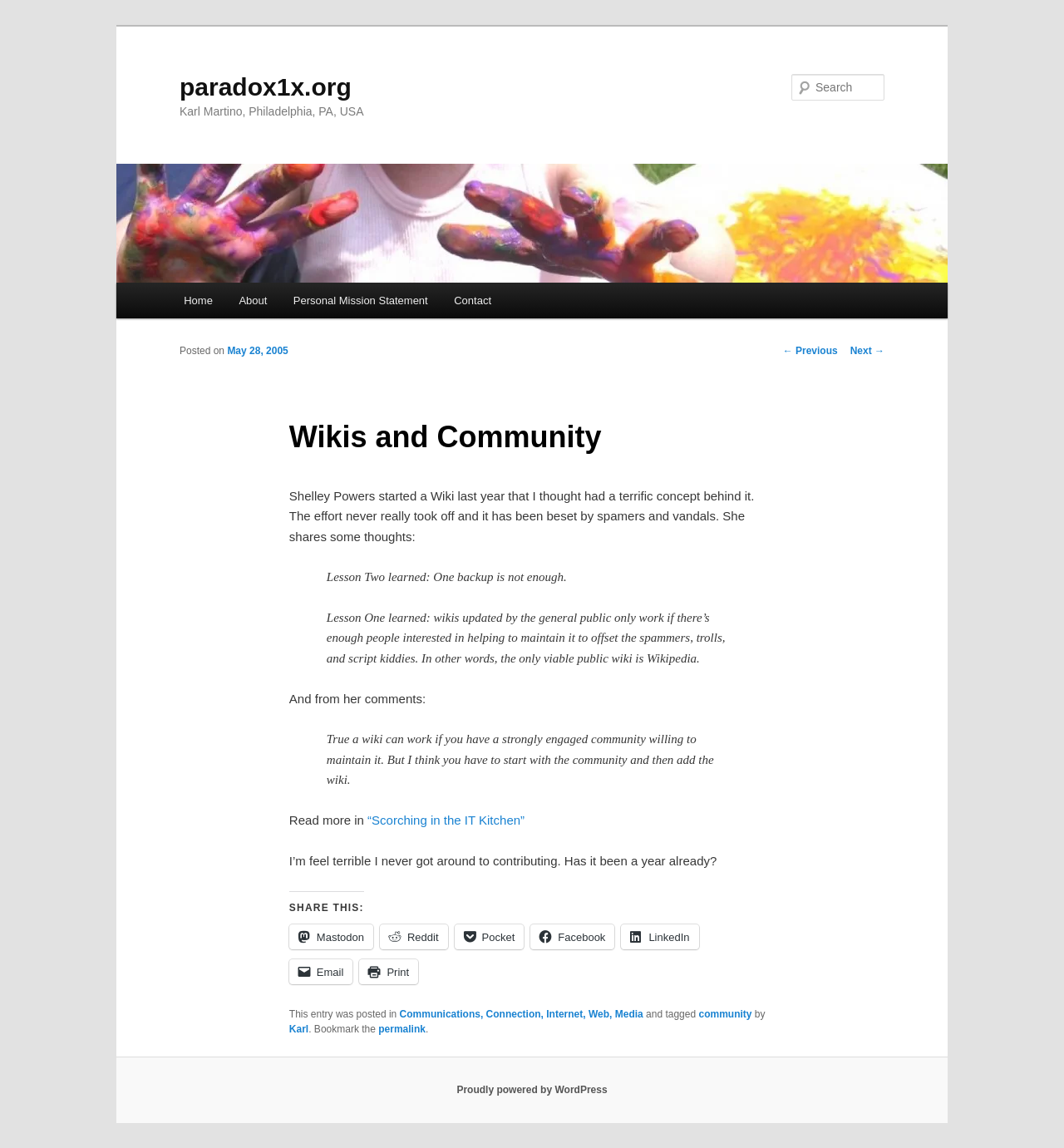Locate the bounding box of the UI element described by: "Personal Mission Statement" in the given webpage screenshot.

[0.263, 0.246, 0.414, 0.277]